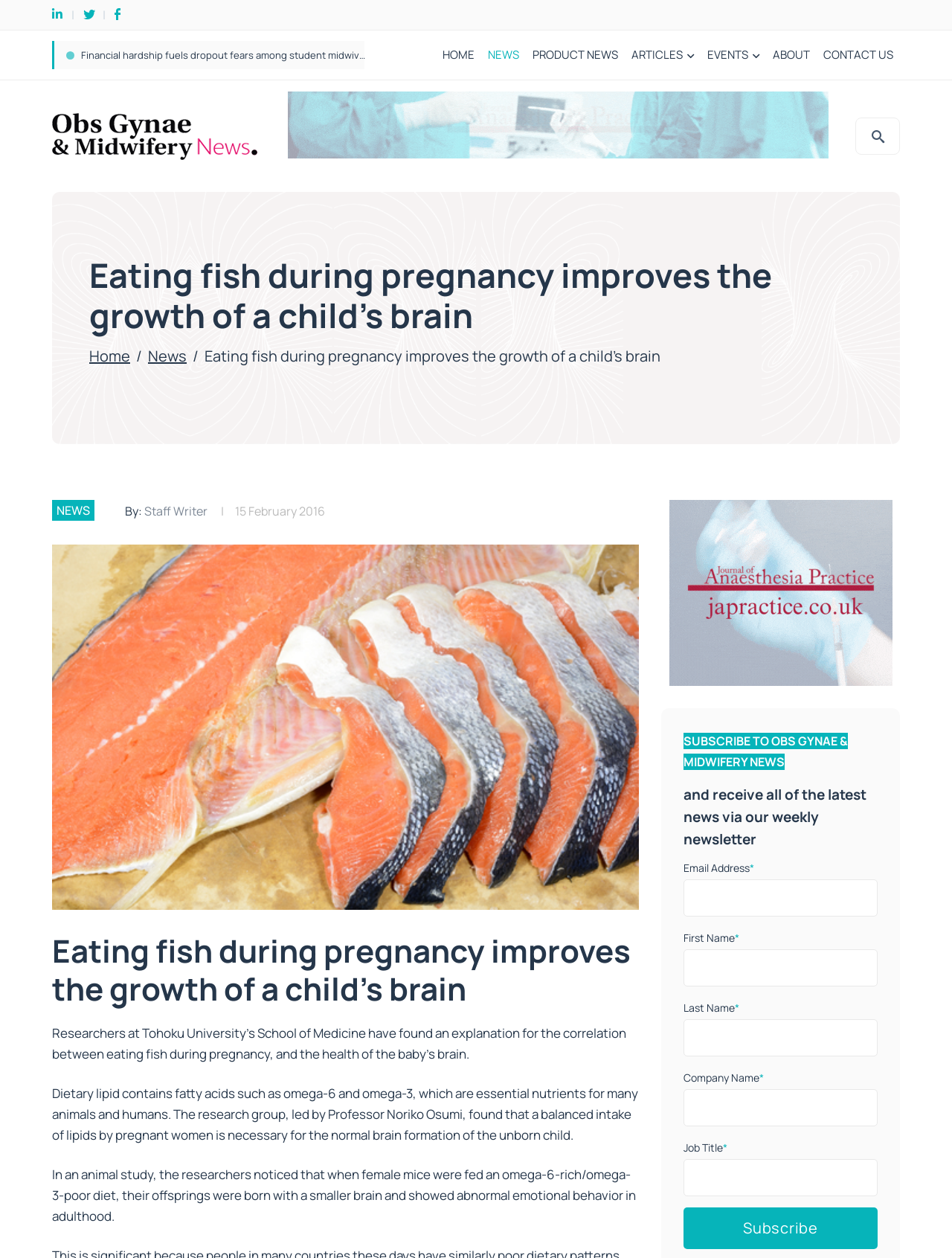Use a single word or phrase to respond to the question:
What is the purpose of the newsletter subscription?

To receive latest news